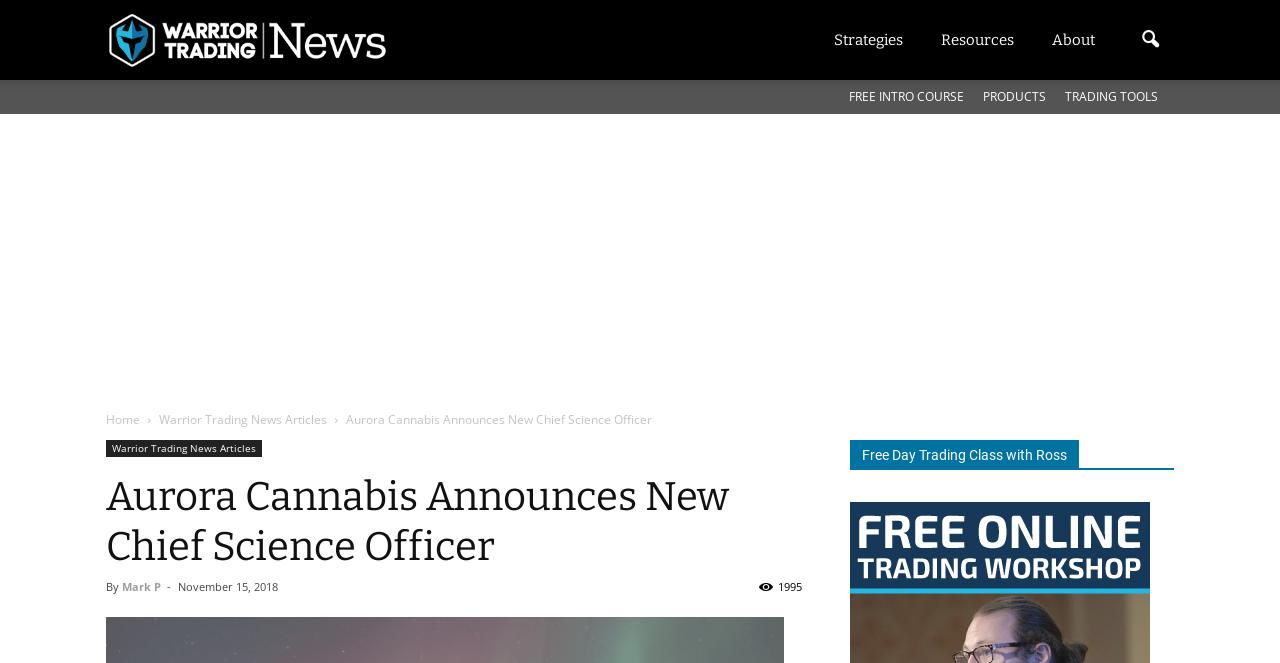What is the name of the website?
Provide an in-depth and detailed explanation in response to the question.

I found the answer by looking at the logo link at the top of the webpage, which contains the text 'Warrior Trading News Logo'.